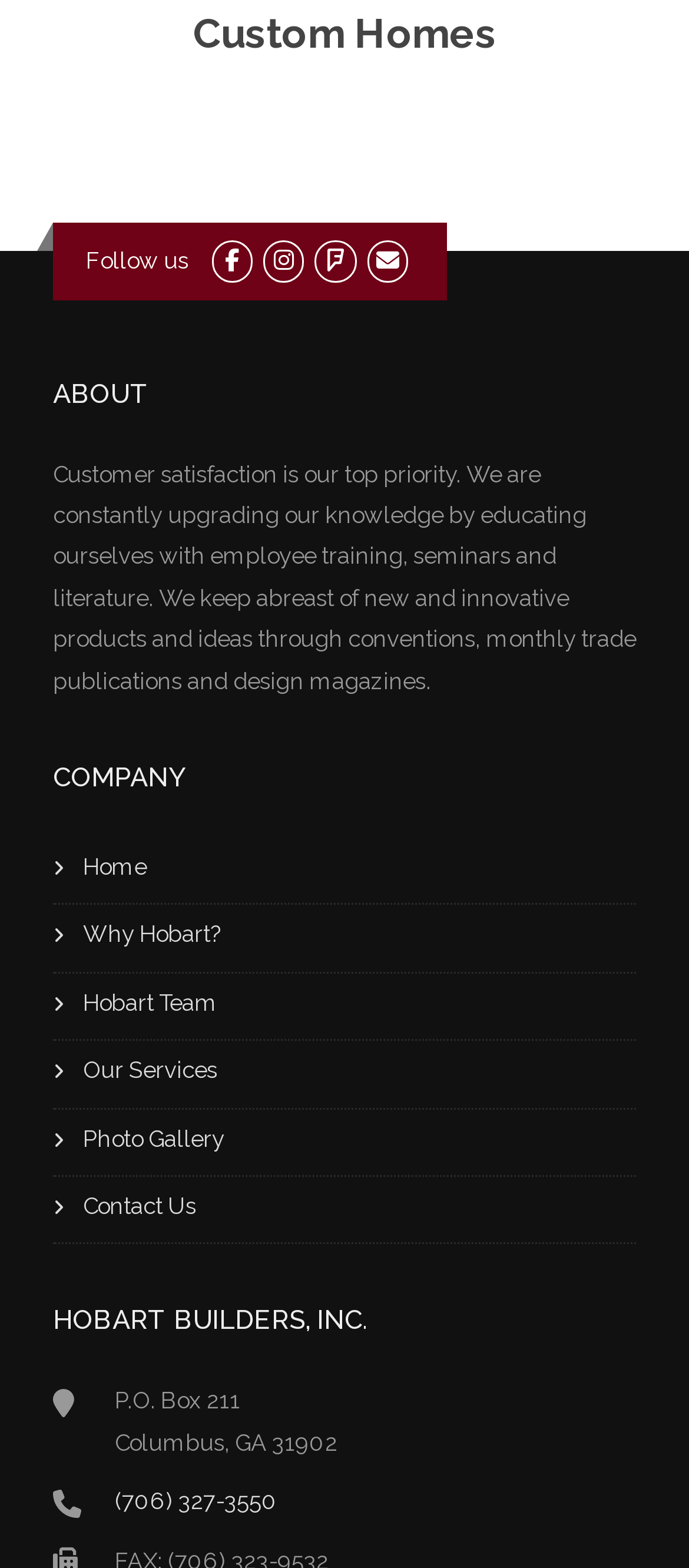Could you highlight the region that needs to be clicked to execute the instruction: "Learn about the company"?

[0.077, 0.481, 0.923, 0.512]